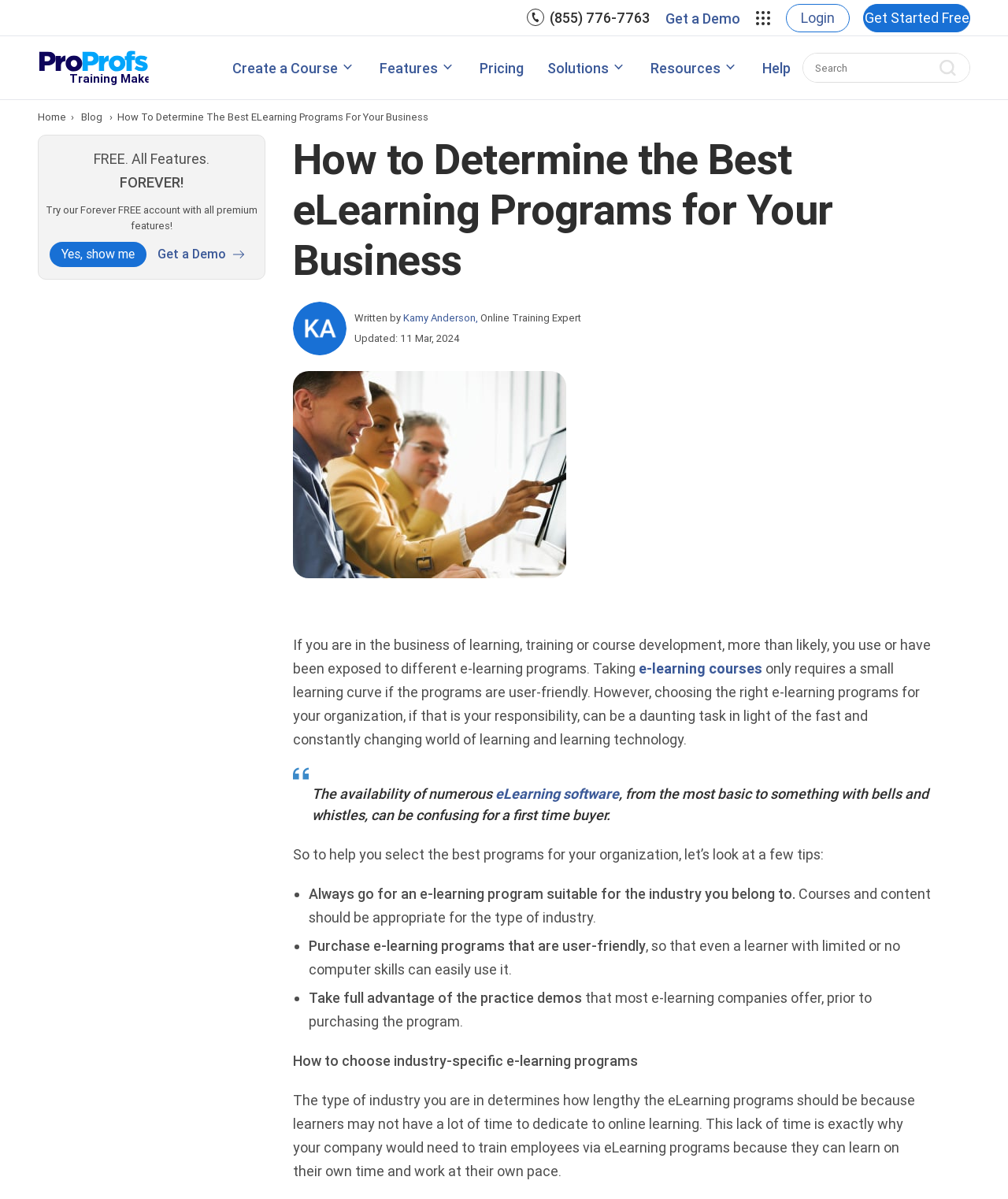Extract the main heading from the webpage content.

How to Determine the Best eLearning Programs for Your Business